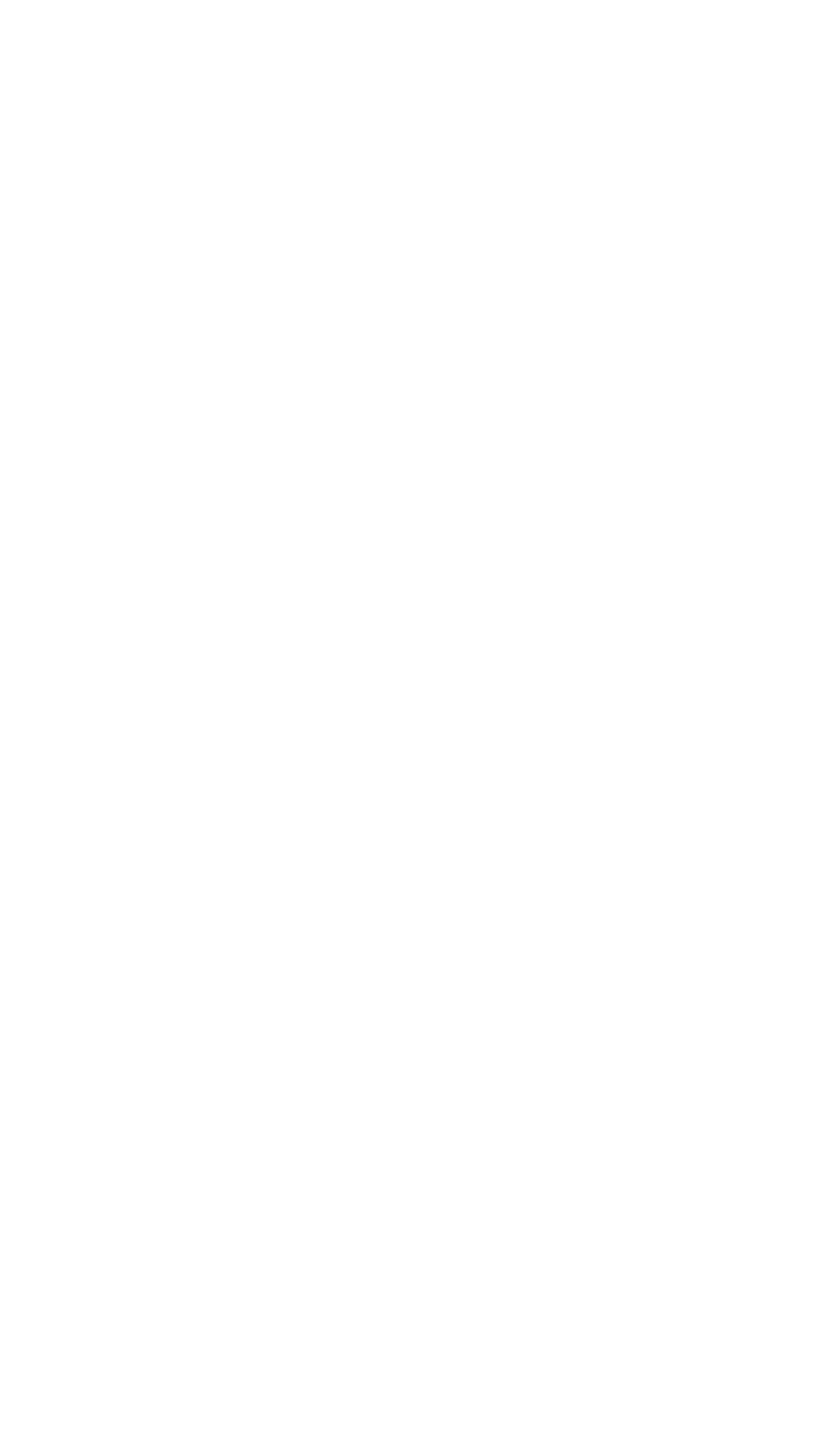Reply to the question with a single word or phrase:
What replaced MonoDevelop from 2018.1?

Visual Studio